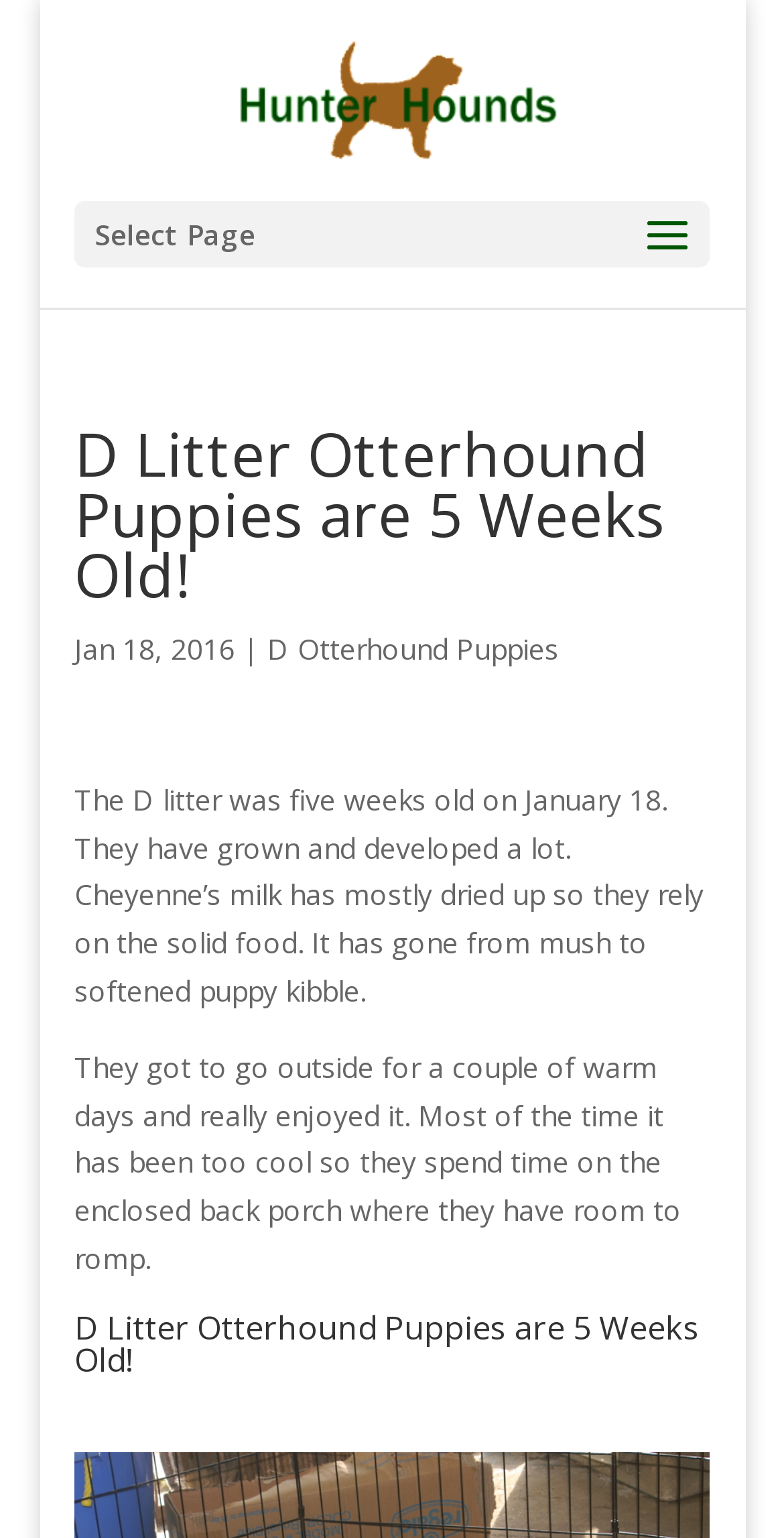Using the information in the image, could you please answer the following question in detail:
What is the date when the puppies were five weeks old?

The date can be determined from the text 'The D litter was five weeks old on January 18.' and the static text 'Jan 18, 2016'.